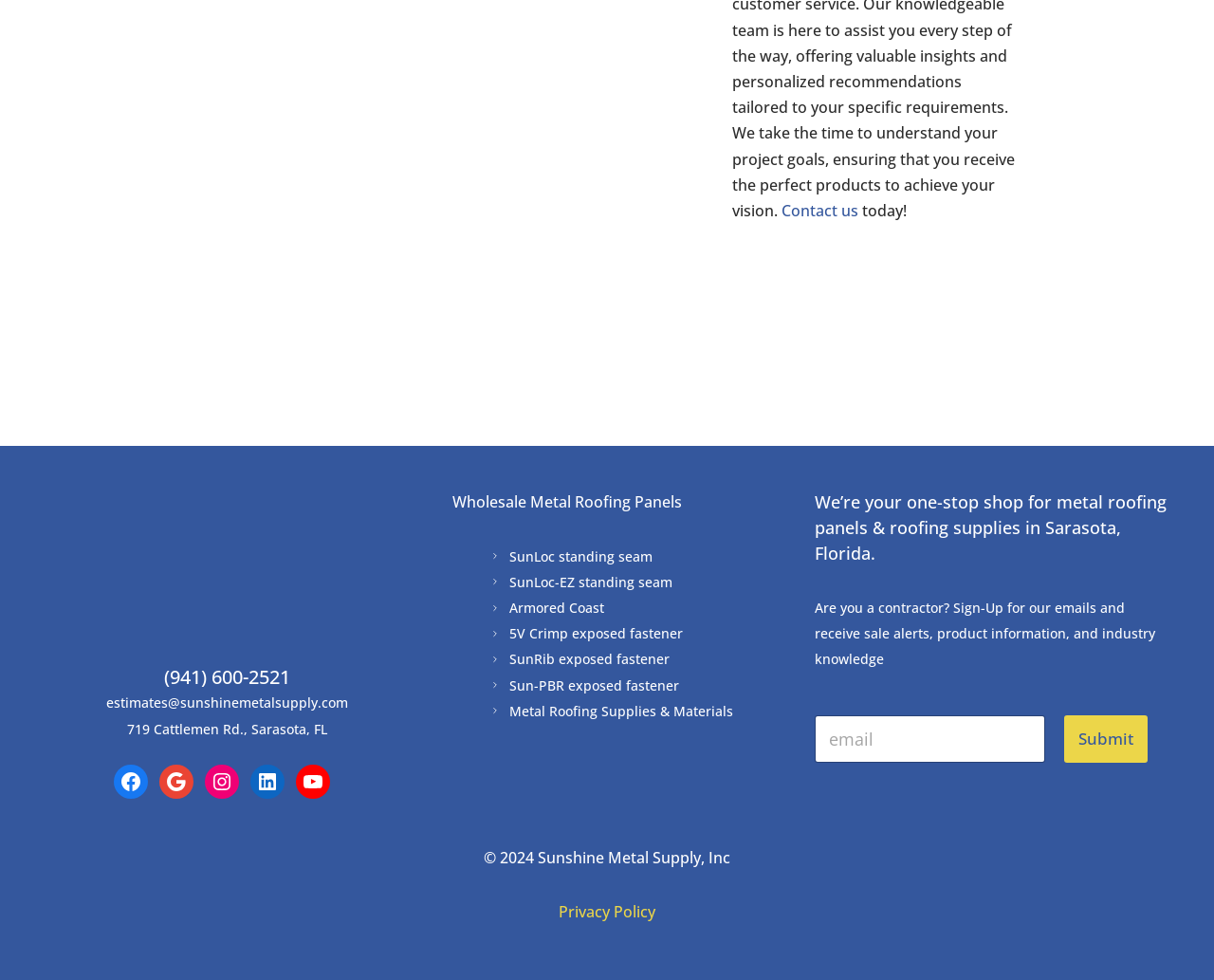Locate the bounding box coordinates of the element that should be clicked to execute the following instruction: "Contact us".

[0.644, 0.204, 0.707, 0.225]